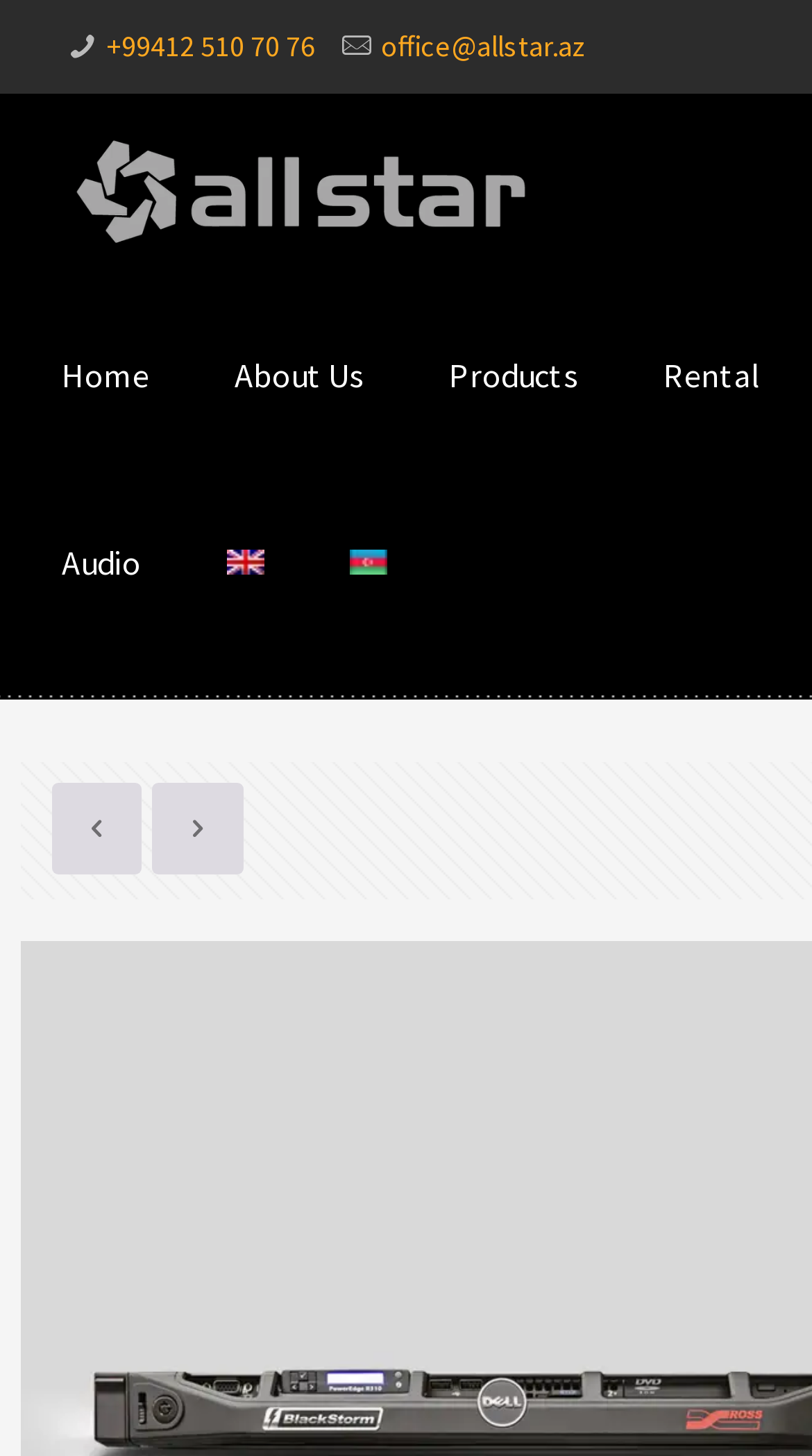Please identify the bounding box coordinates of the element's region that should be clicked to execute the following instruction: "Call the phone number". The bounding box coordinates must be four float numbers between 0 and 1, i.e., [left, top, right, bottom].

[0.132, 0.019, 0.388, 0.044]